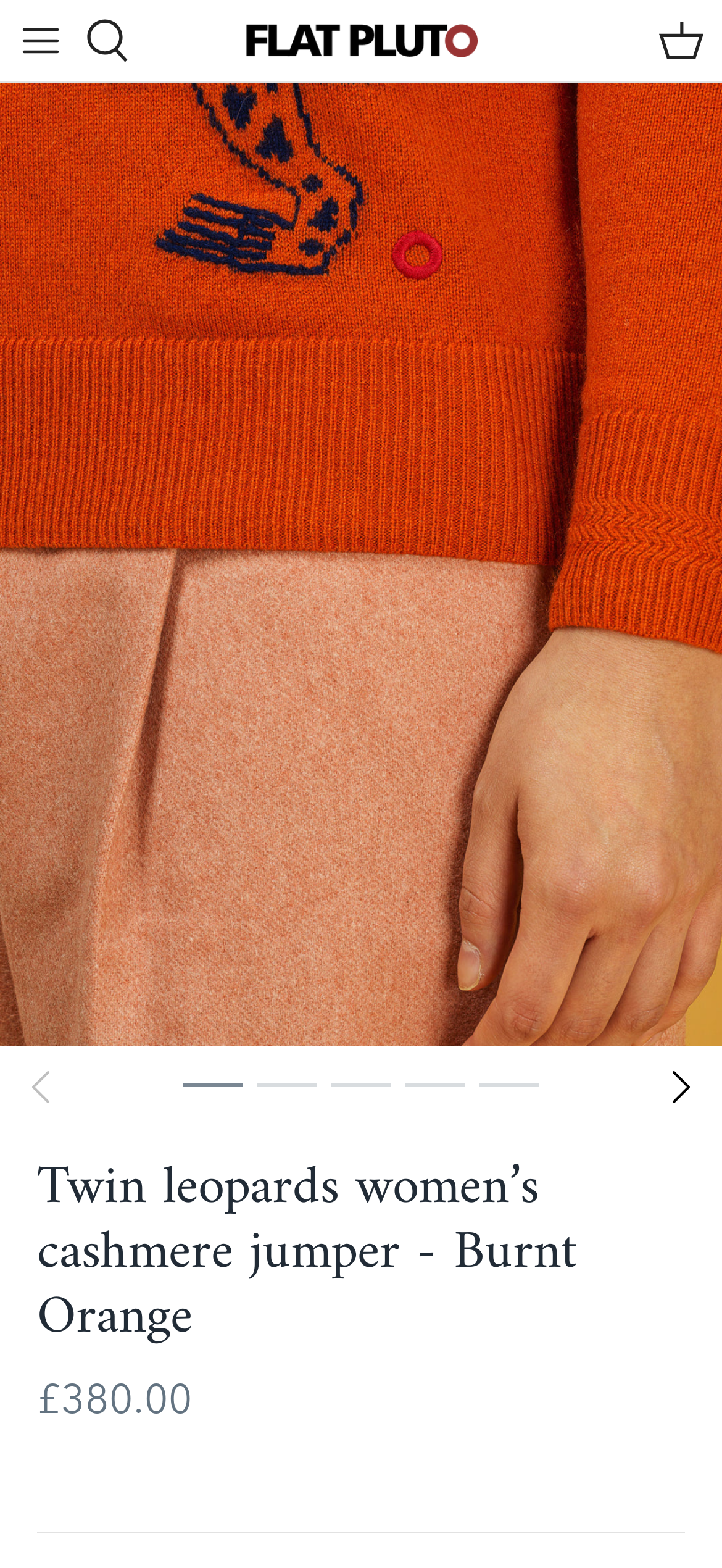What is the price of the jumper?
Provide a detailed answer to the question using information from the image.

I found the price of the jumper by looking at the static text element that displays the price, which is £380.00.